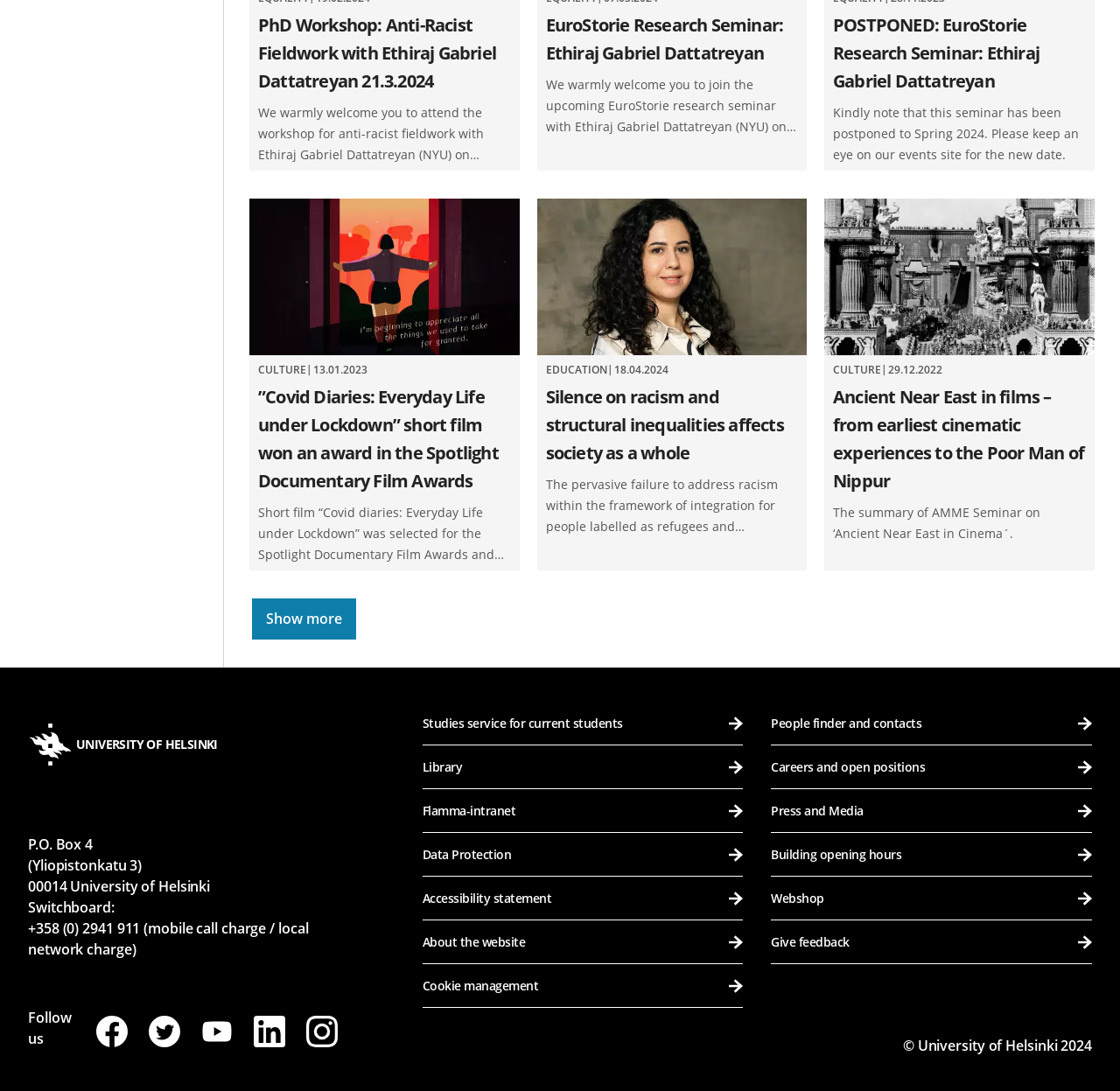Can you provide the bounding box coordinates for the element that should be clicked to implement the instruction: "View the Covid Diaries: Everyday Life under Lockdown short film"?

[0.223, 0.182, 0.464, 0.325]